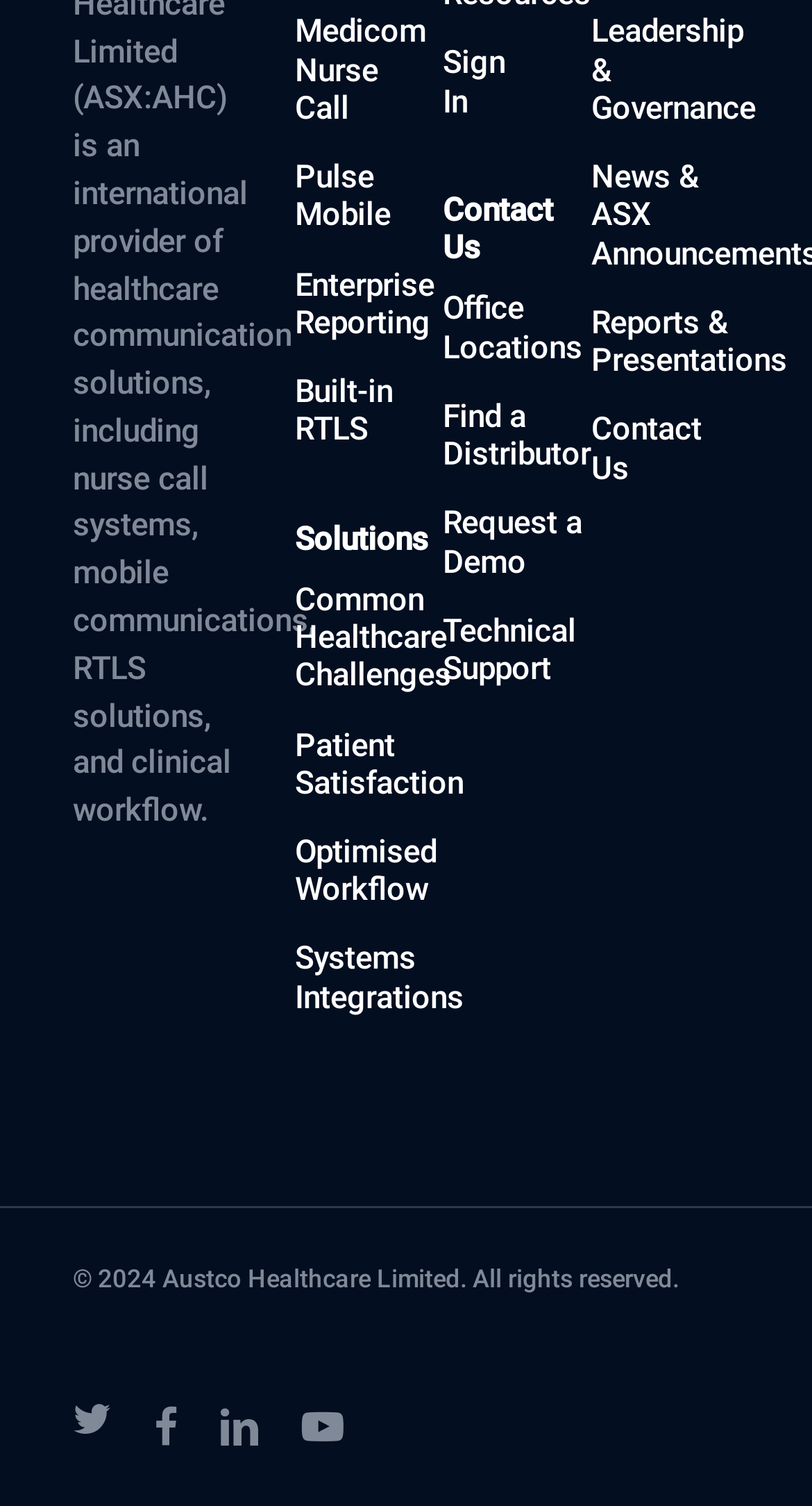Please mark the bounding box coordinates of the area that should be clicked to carry out the instruction: "Read the article by Ed Kilgore".

None